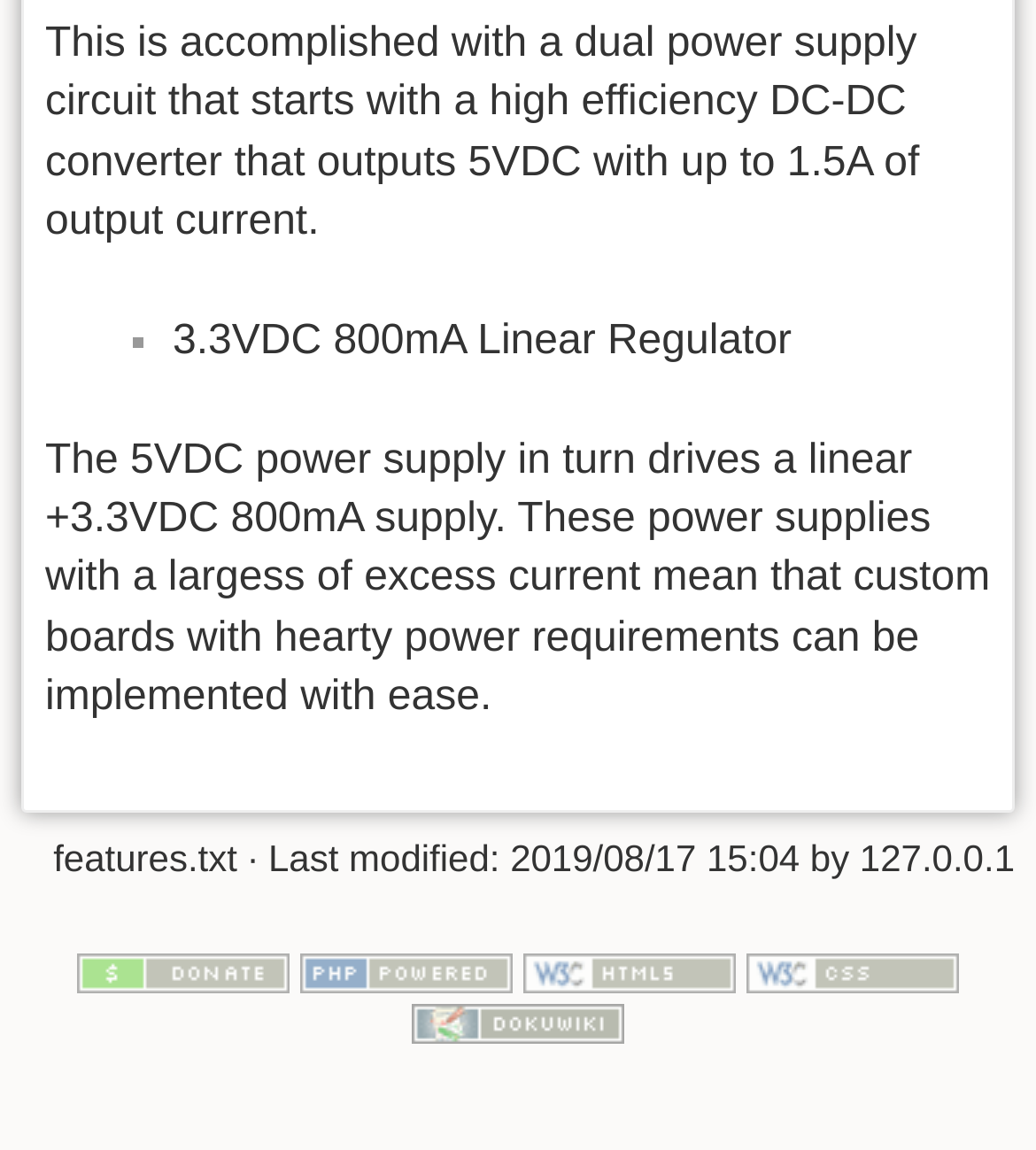Identify the bounding box for the UI element specified in this description: "title="Driven by DokuWiki"". The coordinates must be four float numbers between 0 and 1, formatted as [left, top, right, bottom].

[0.397, 0.869, 0.603, 0.906]